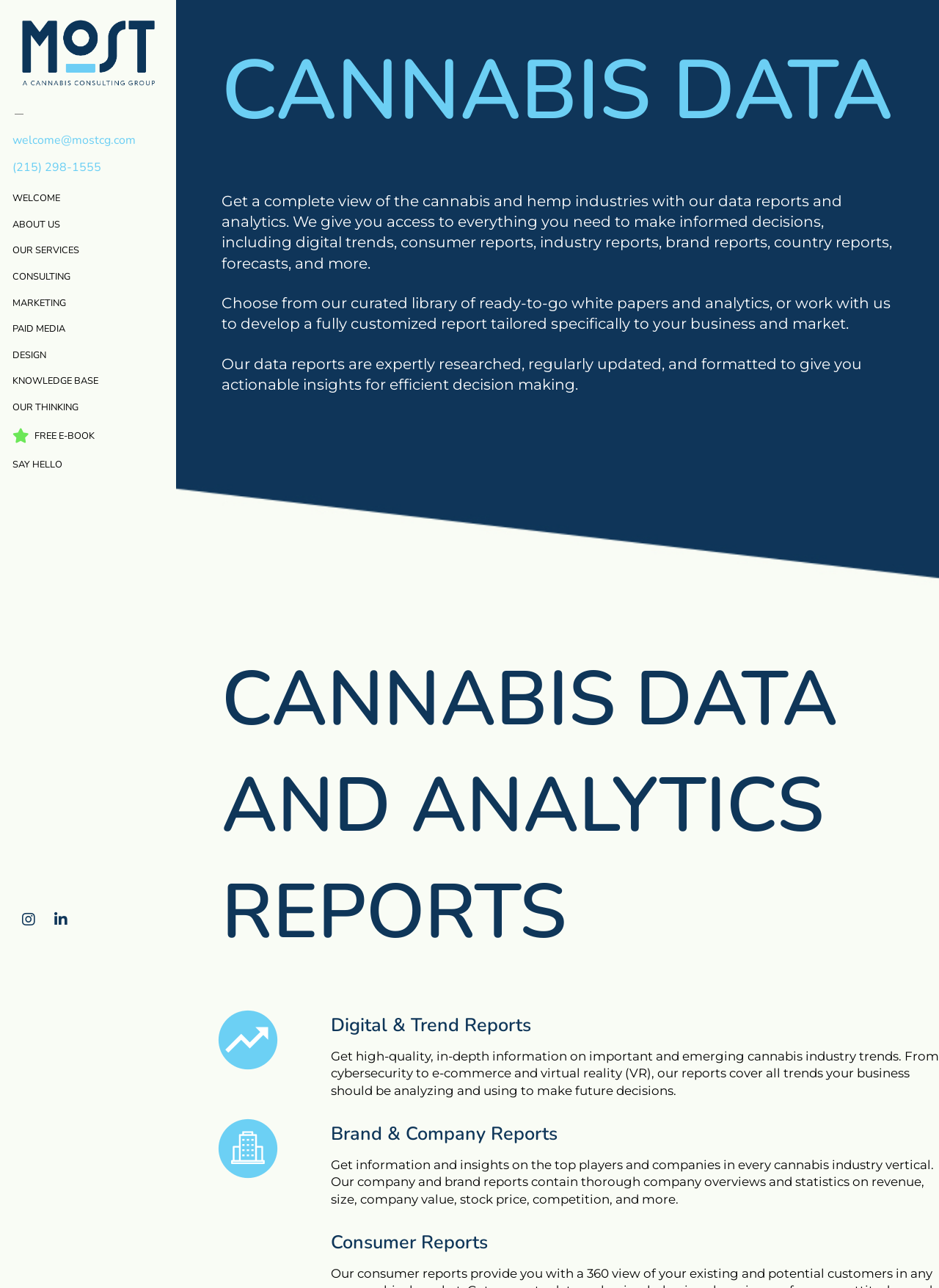Identify the bounding box coordinates for the element you need to click to achieve the following task: "Click the 'KNOWLEDGE BASE' link". The coordinates must be four float values ranging from 0 to 1, formatted as [left, top, right, bottom].

[0.0, 0.286, 0.118, 0.306]